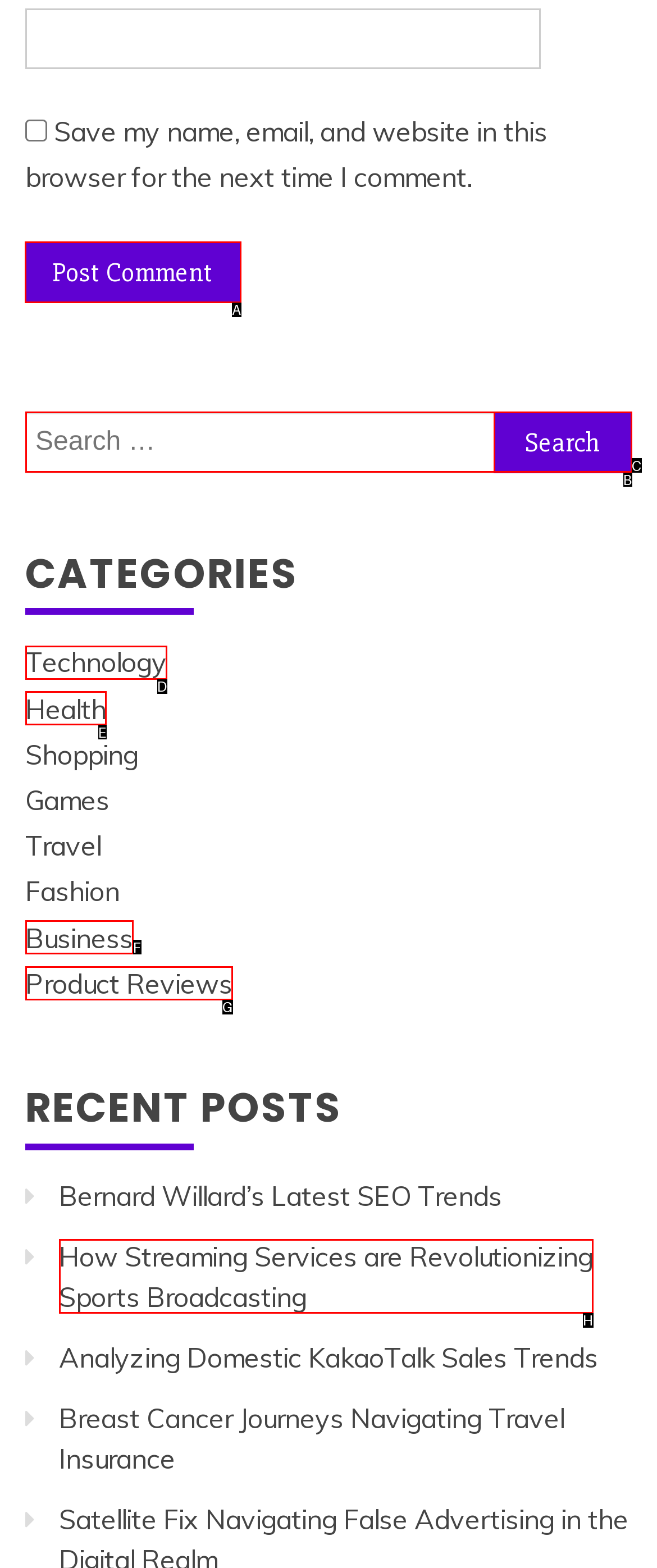Choose the letter of the option you need to click to Post a comment. Answer with the letter only.

A